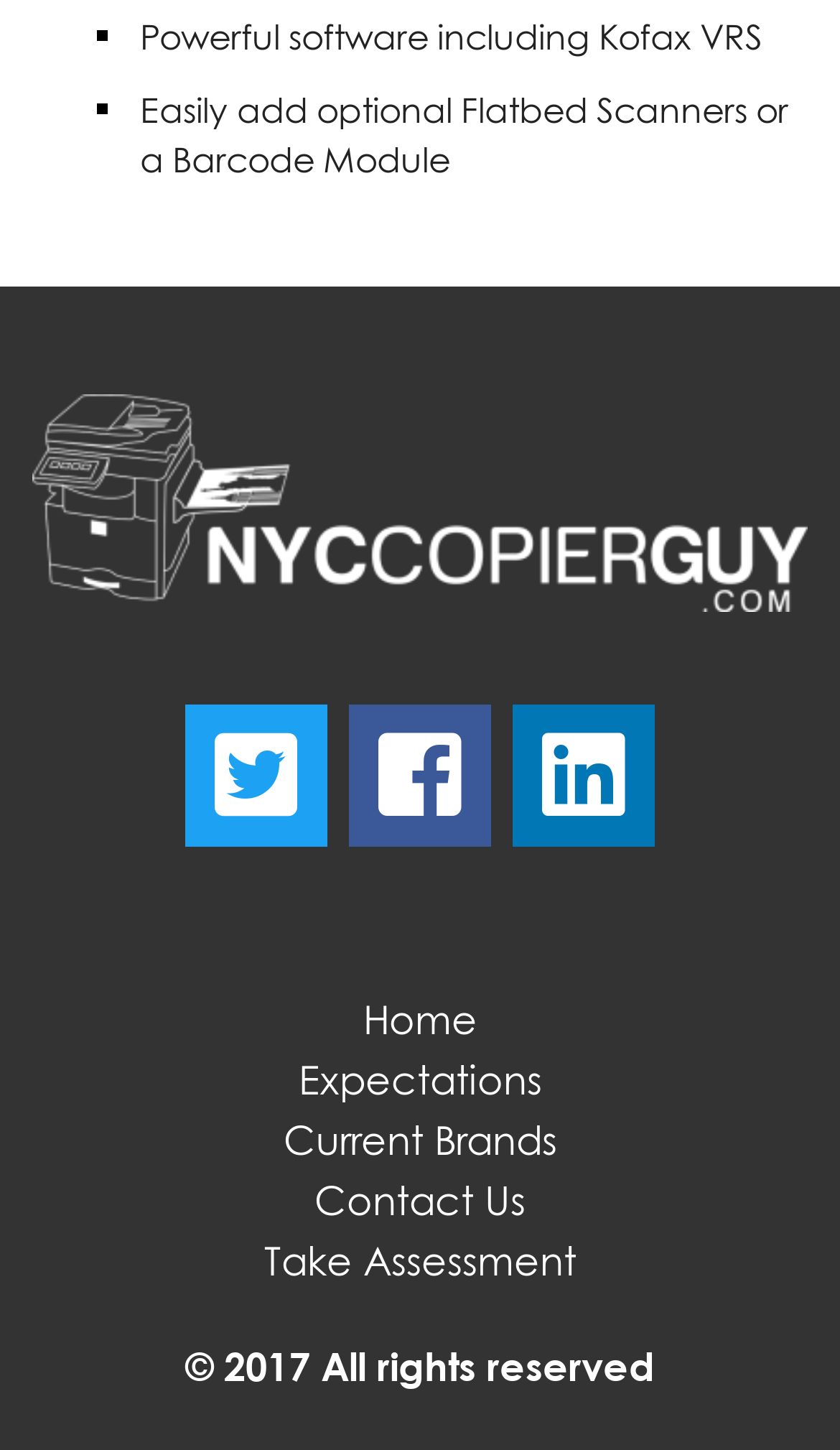Please determine the bounding box coordinates of the clickable area required to carry out the following instruction: "Go to the Home page". The coordinates must be four float numbers between 0 and 1, represented as [left, top, right, bottom].

[0.432, 0.688, 0.568, 0.719]